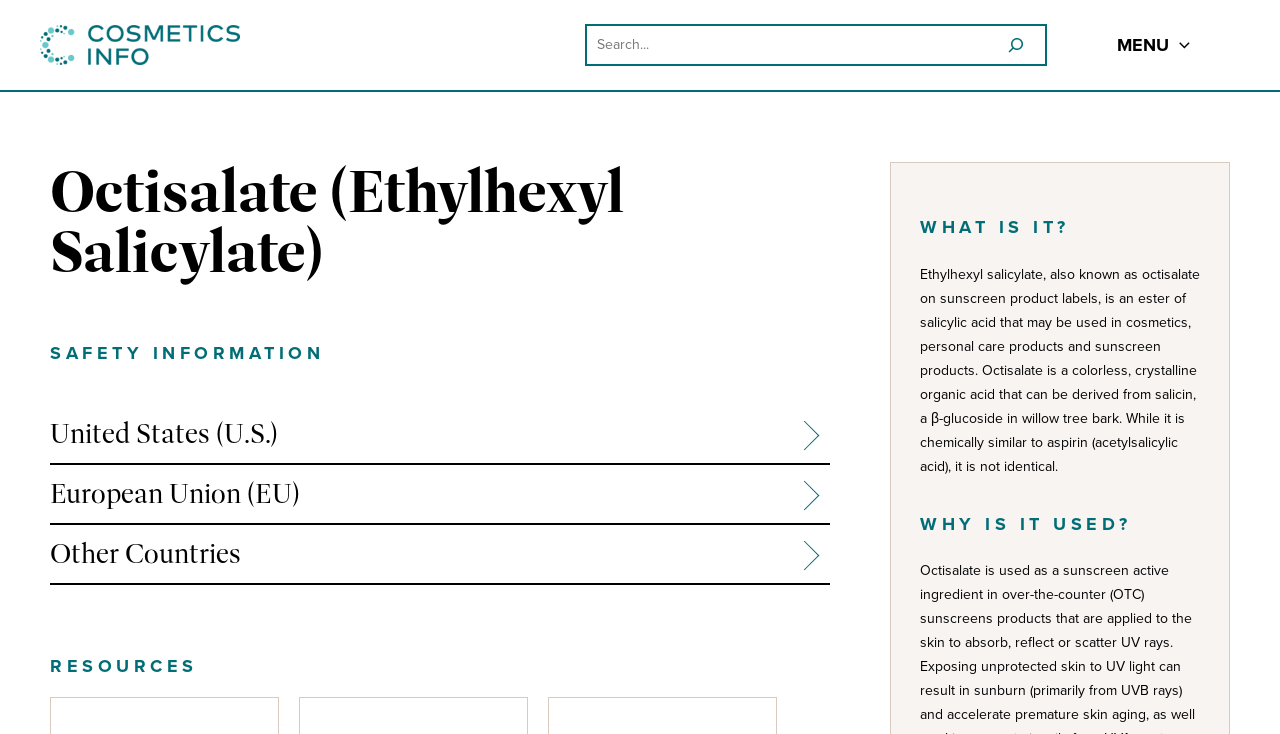What is the source of octisalate? Using the information from the screenshot, answer with a single word or phrase.

Willow tree bark